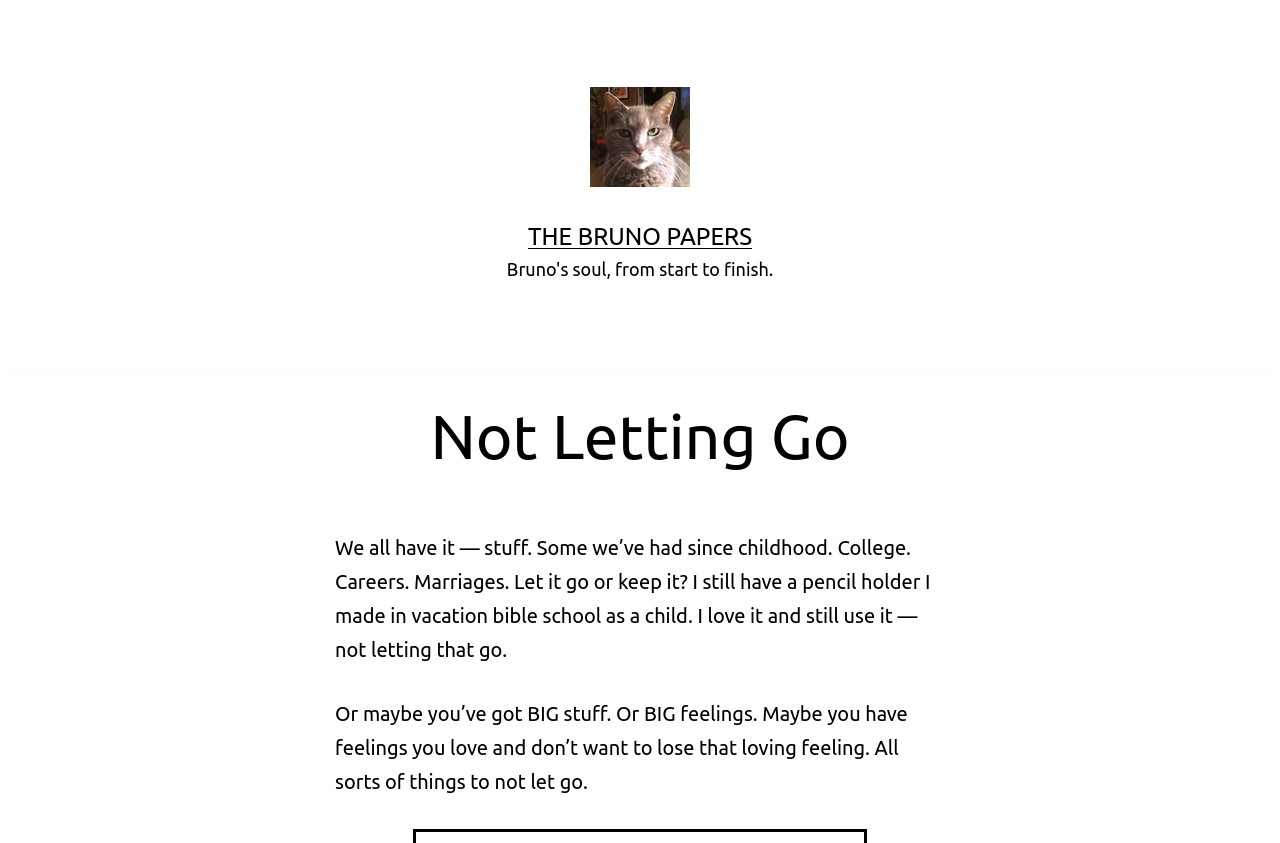Give a comprehensive overview of the webpage, including key elements.

The webpage is titled "Not Letting Go – The Bruno Papers" and features a prominent link with the same title, "The Bruno Papers", located near the top center of the page, accompanied by an image with the same description. Below this link, there is a larger, bold link "THE BRUNO PAPERS" situated near the top third of the page.

Underneath the bold link, there is a header section that spans almost the entire width of the page. Within this section, the title "Not Letting Go" is displayed prominently. Below the header, there are two blocks of text. The first block reads, "We all have it — stuff. Some we’ve had since childhood. College. Careers. Marriages. Let it go or keep it? I still have a pencil holder I made in vacation bible school as a child. I love it and still use it — not letting that go." This text is positioned near the top half of the page, slightly to the right of center.

The second block of text is located below the first, and reads, "Or maybe you’ve got BIG stuff. Or BIG feelings. Maybe you have feelings you love and don’t want to lose that loving feeling. All sorts of things to not let go." This text is positioned near the bottom half of the page, also slightly to the right of center.